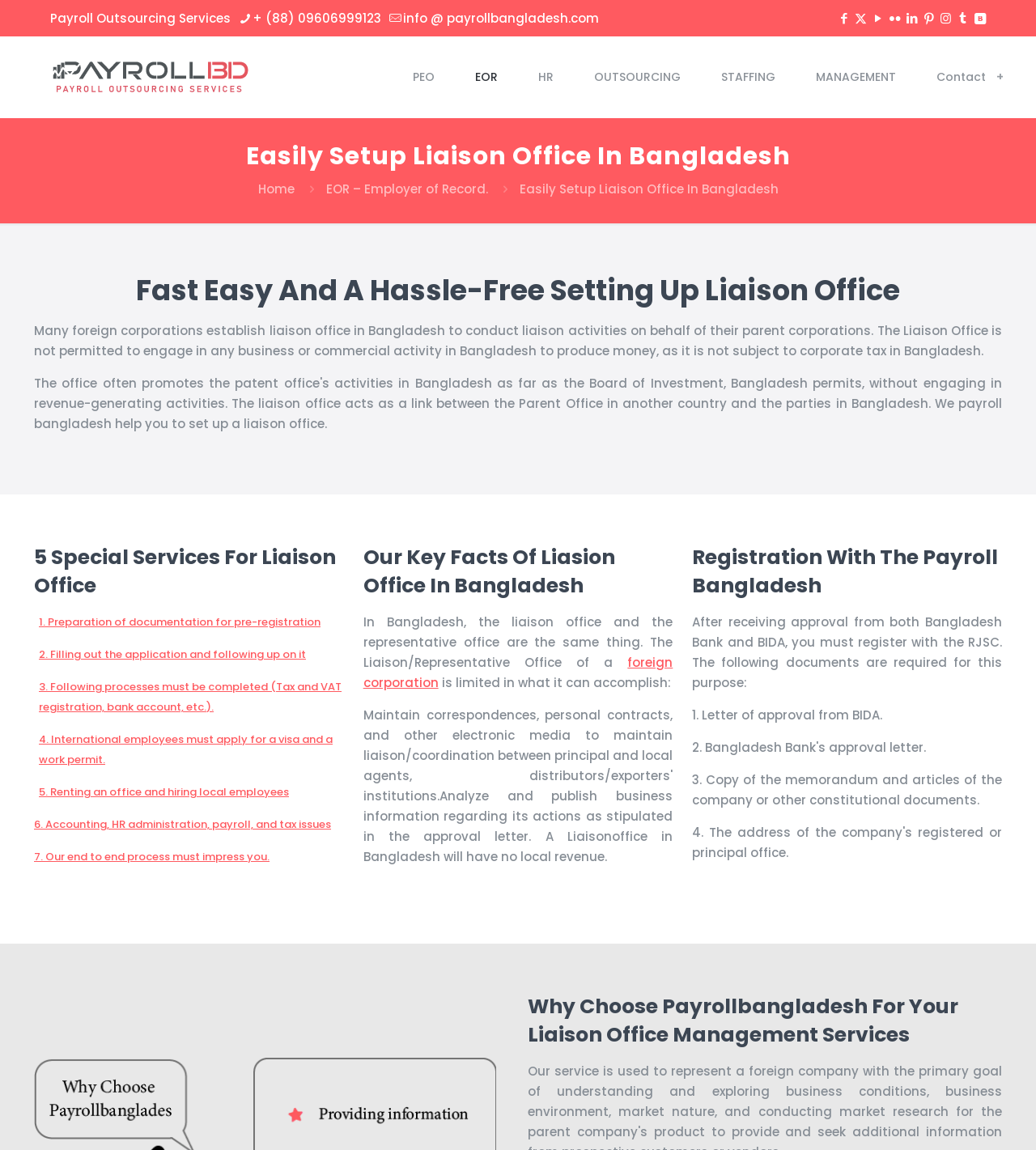Using the webpage screenshot, locate the HTML element that fits the following description and provide its bounding box: "MANAGEMENT".

[0.772, 0.032, 0.888, 0.102]